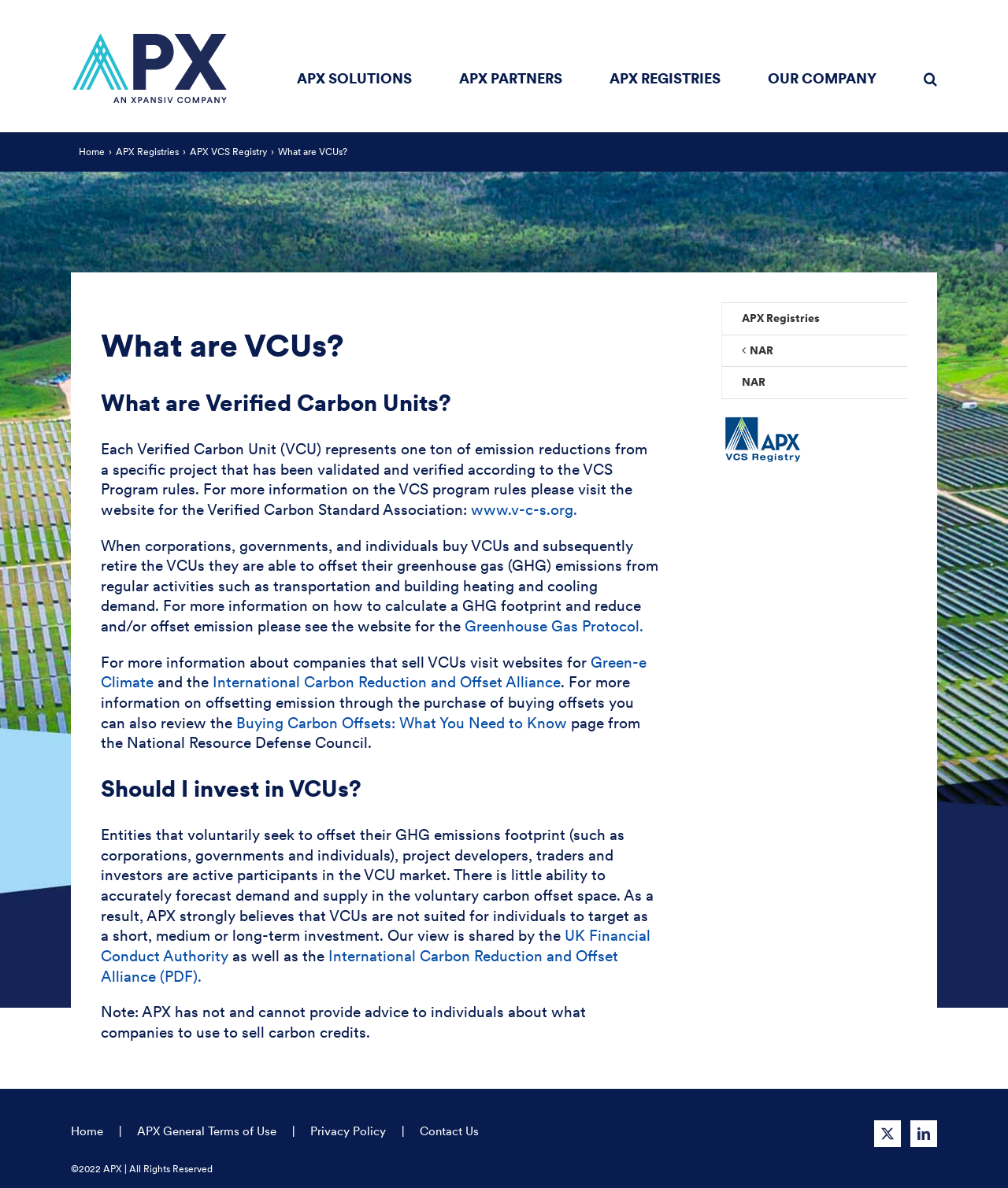What is the logo of the website?
Using the details from the image, give an elaborate explanation to answer the question.

The logo of the website is located at the top left corner of the webpage, and it is an image with a bounding box coordinate of [0.07, 0.025, 0.227, 0.091]. The logo is a clickable link that leads to the APX homepage.